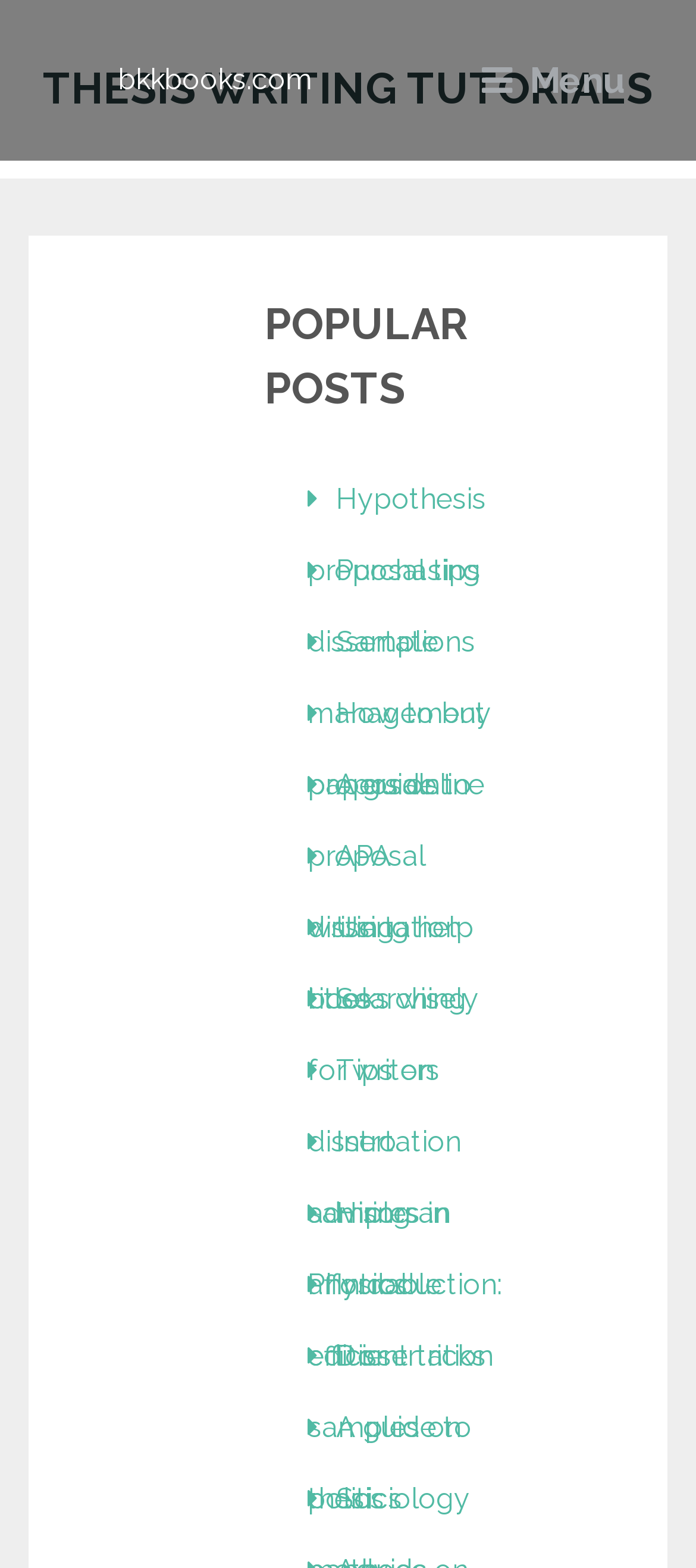Please identify the bounding box coordinates of the element on the webpage that should be clicked to follow this instruction: "Visit the bkkbooks.com website". The bounding box coordinates should be given as four float numbers between 0 and 1, formatted as [left, top, right, bottom].

[0.169, 0.0, 0.449, 0.102]